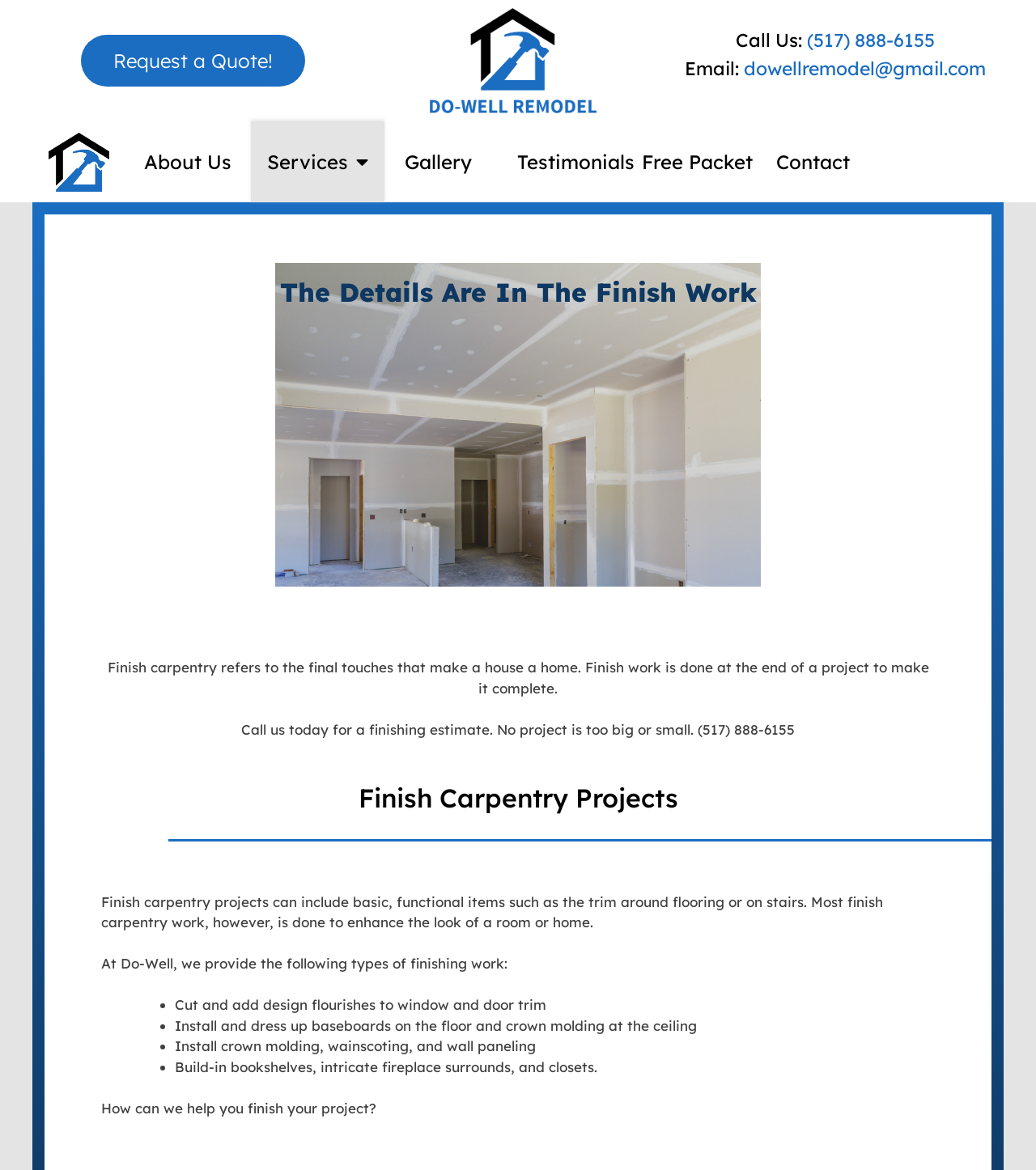What is the phone number to call for a finishing estimate?
Answer the question with a thorough and detailed explanation.

I found the phone number by looking at the 'Call Us:' section, where it says 'Call us today for a finishing estimate. No project is too big or small. (517) 888-6155'.